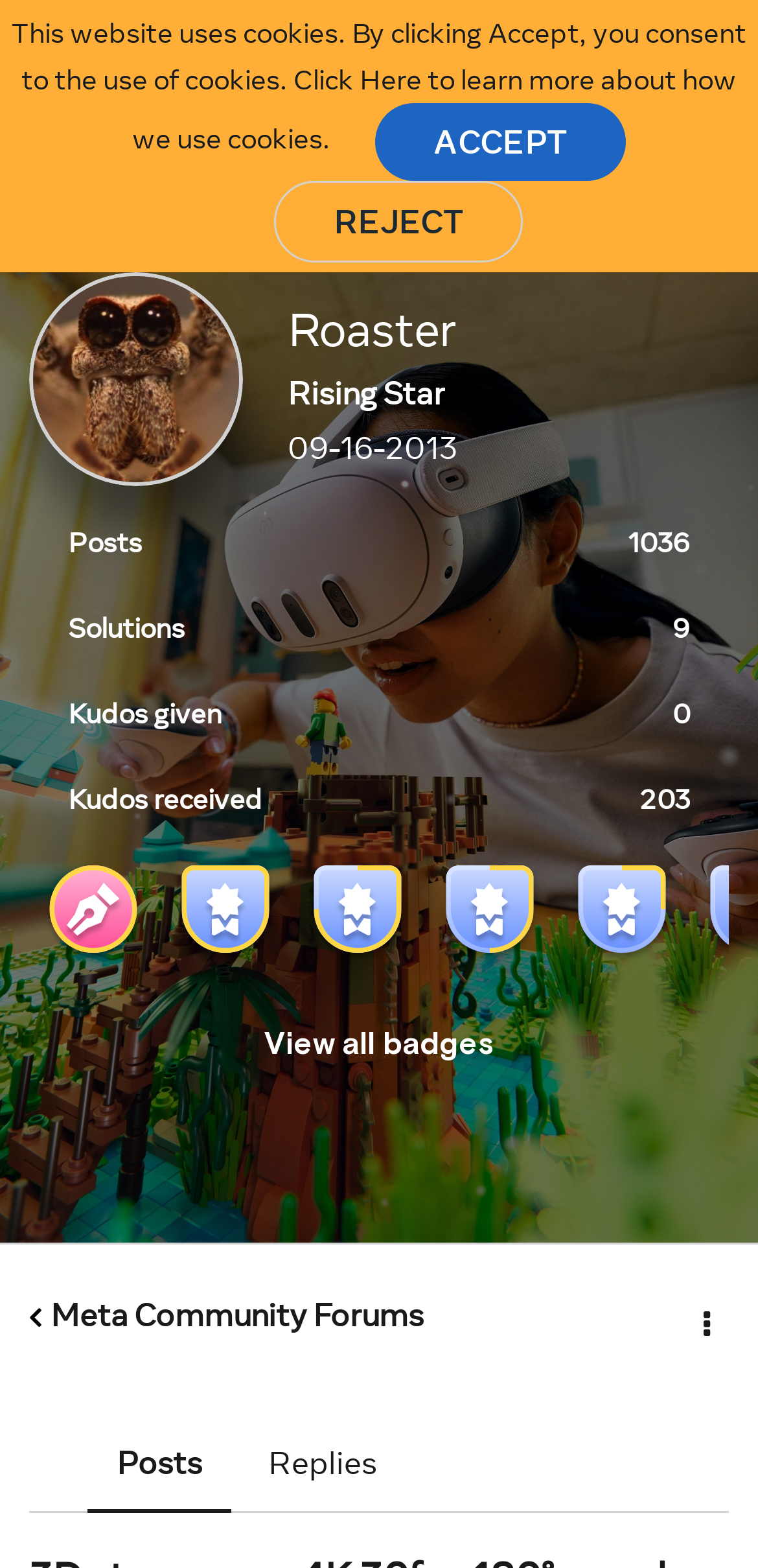Determine the bounding box coordinates of the UI element that matches the following description: "alt="Veteran 4" title="Veteran 4"". The coordinates should be four float numbers between 0 and 1 in the format [left, top, right, bottom].

[0.406, 0.552, 0.535, 0.614]